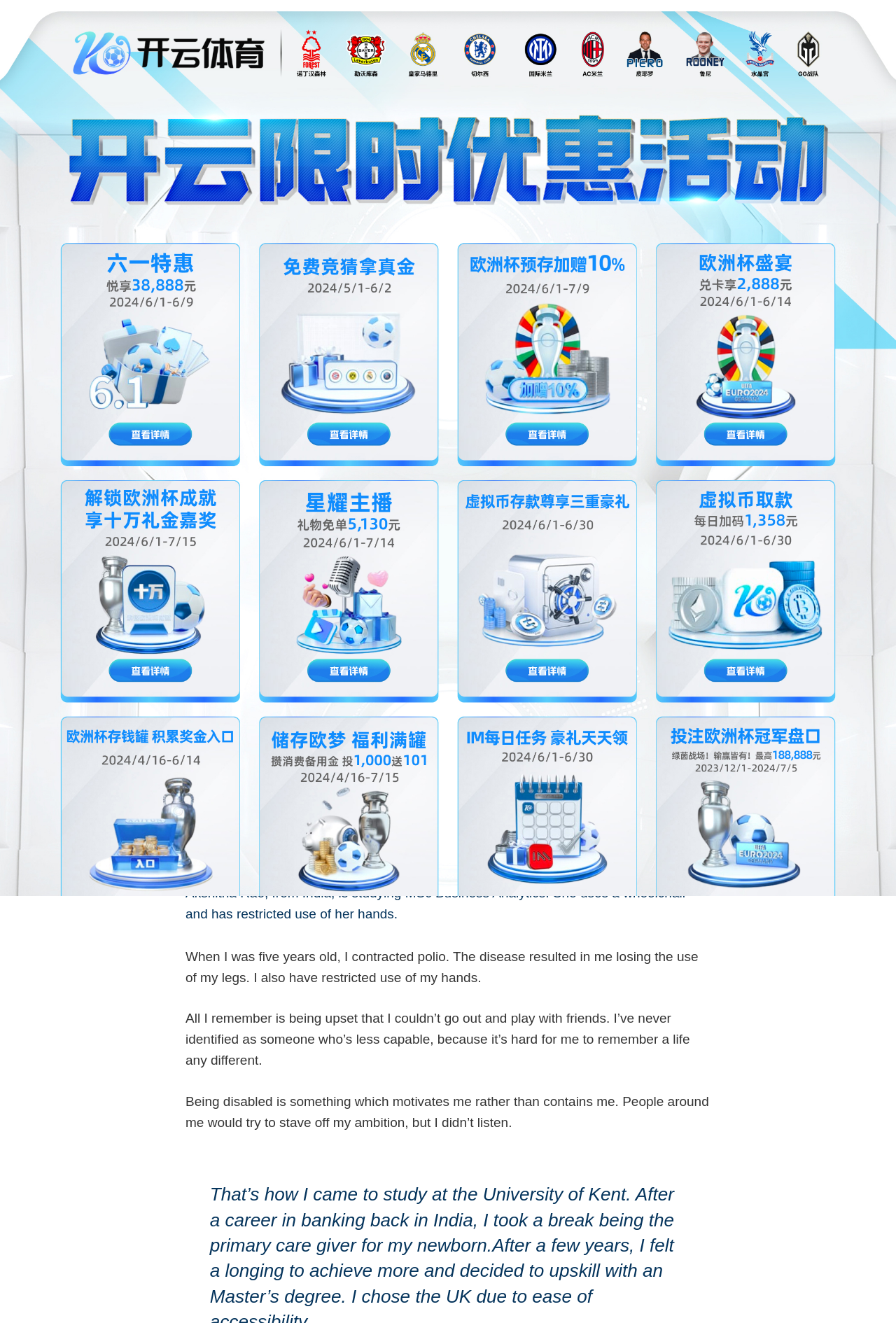Find the bounding box coordinates for the area that must be clicked to perform this action: "Click on the 'Kent Business School' link".

[0.043, 0.0, 0.957, 0.079]